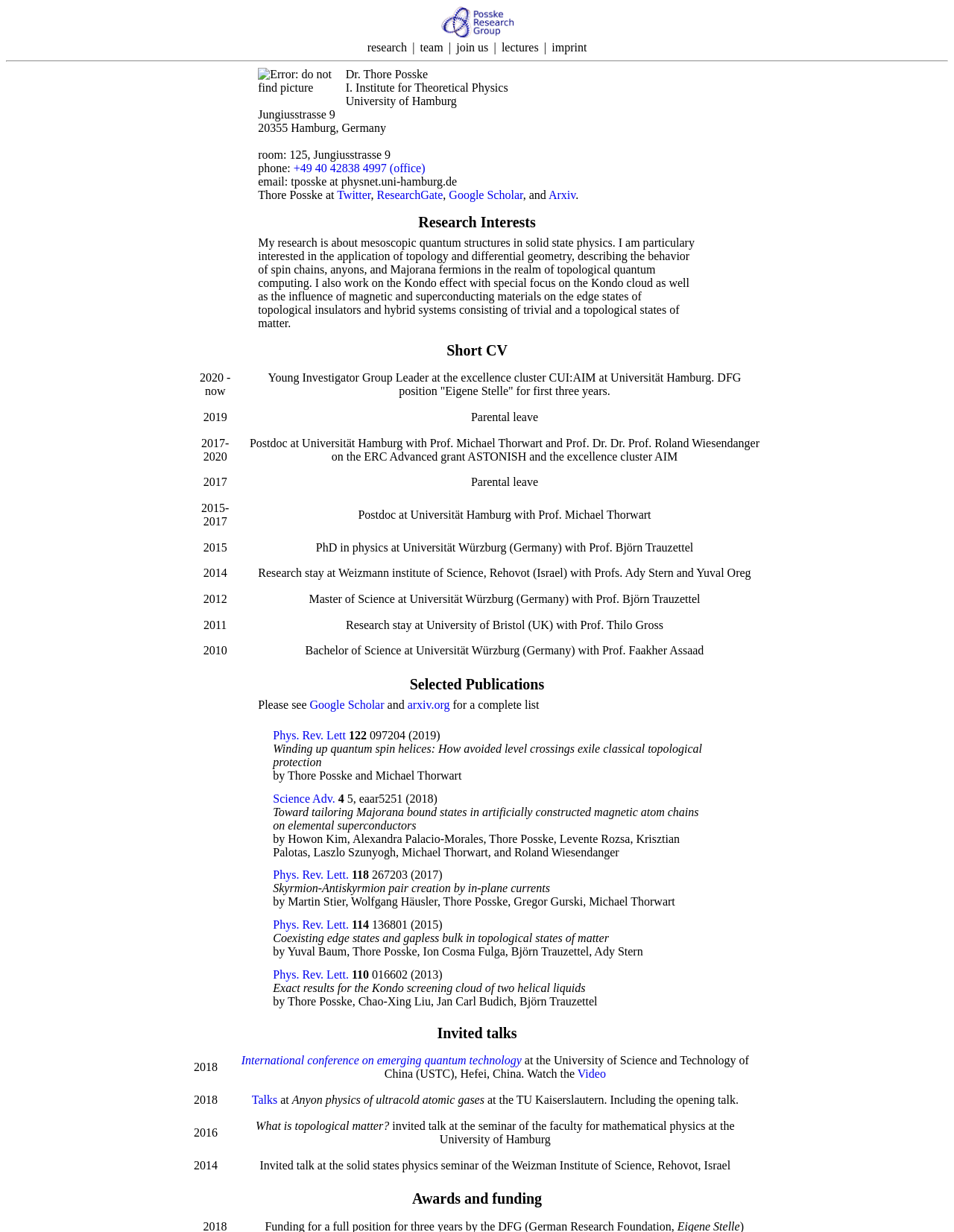Based on the image, provide a detailed and complete answer to the question: 
Where is the researcher's office located?

The researcher's office location can be found in the static text element 'room: 125, Jungiusstrasse 9' located at [0.271, 0.121, 0.409, 0.131] which is a part of the webpage's content.